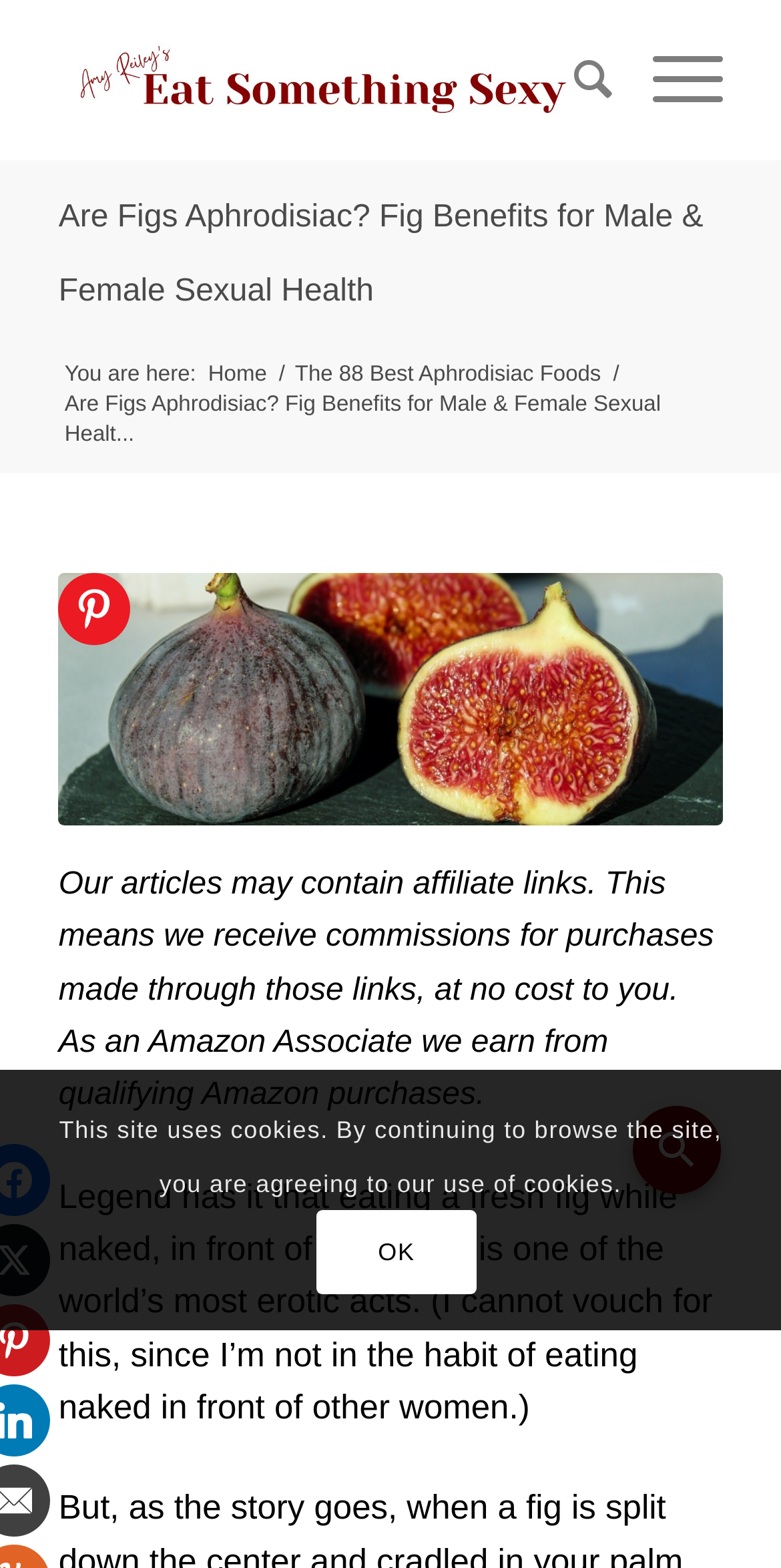Please identify the bounding box coordinates of the element on the webpage that should be clicked to follow this instruction: "Read the article about aphrodisiac foods". The bounding box coordinates should be given as four float numbers between 0 and 1, formatted as [left, top, right, bottom].

[0.37, 0.229, 0.777, 0.249]